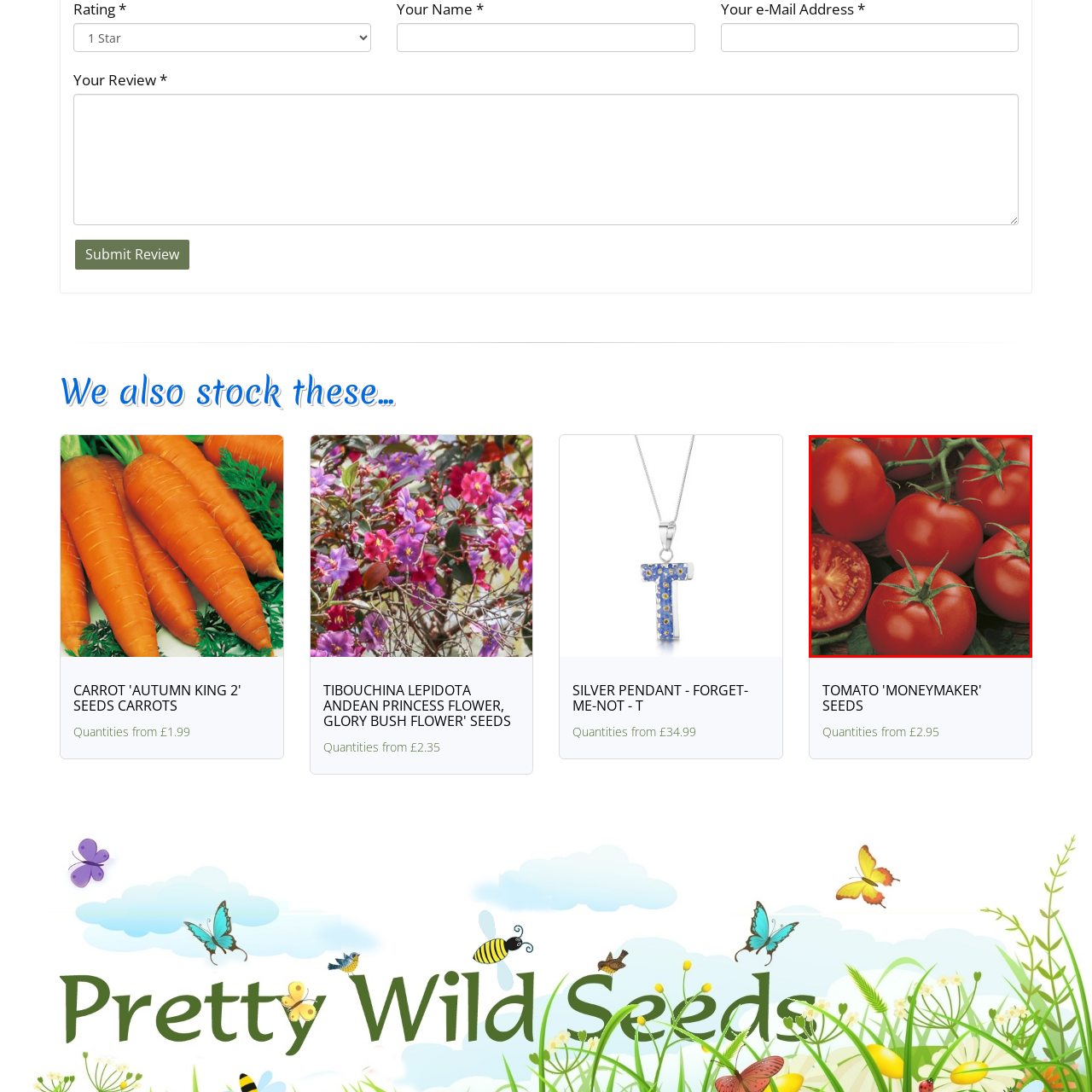Identify the subject within the red bounding box and respond to the following question in a single word or phrase:
What is the name of the tomato variety featured?

Moneymaker